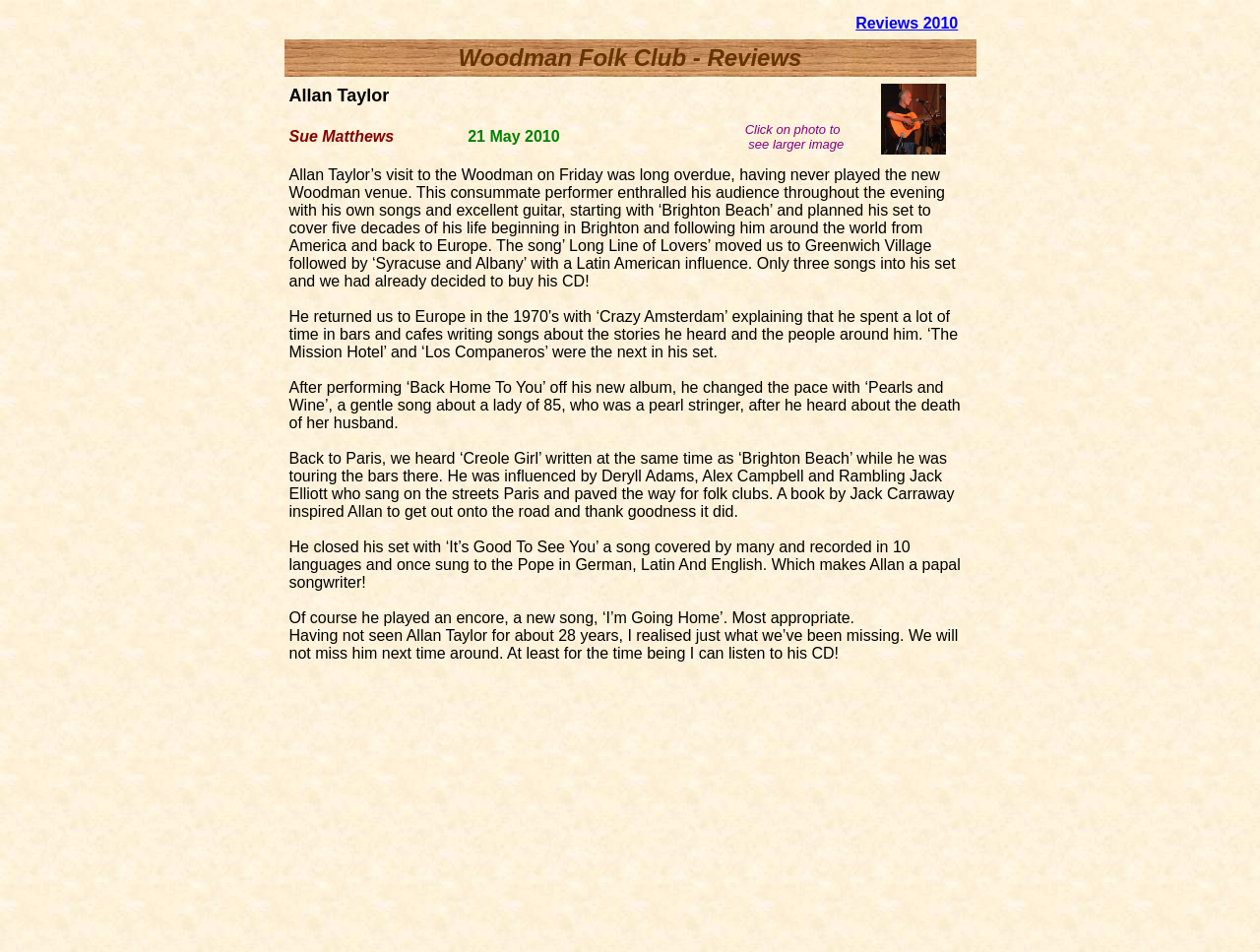What is the date of the review?
Can you provide a detailed and comprehensive answer to the question?

I found the date '21 May 2010' mentioned in the review section, which is likely the date of the event being reviewed.